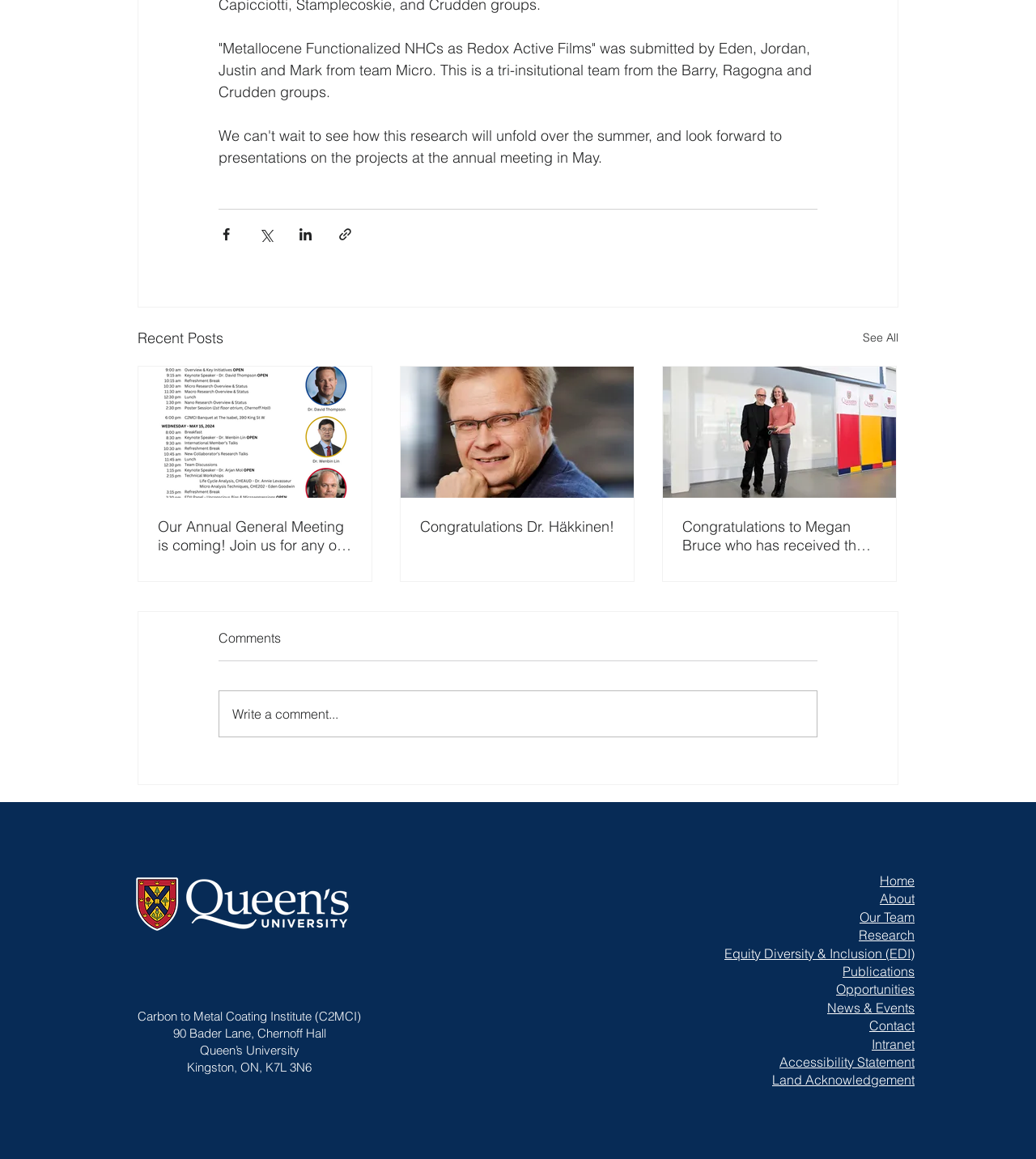Locate the bounding box coordinates of the UI element described by: "Our Team". The bounding box coordinates should consist of four float numbers between 0 and 1, i.e., [left, top, right, bottom].

[0.83, 0.937, 0.883, 0.951]